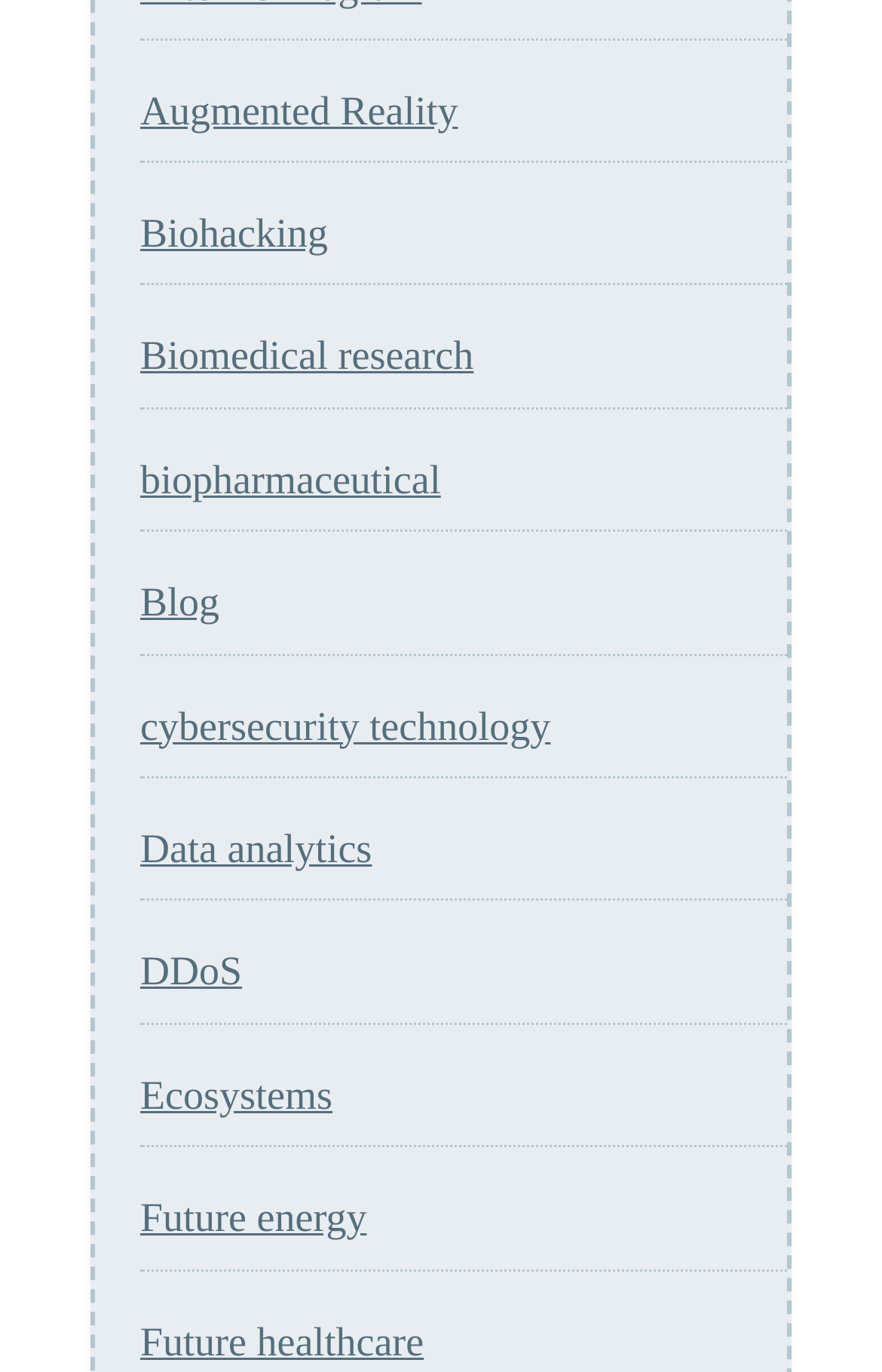Answer the following query concisely with a single word or phrase:
How many links are there on the webpage?

12